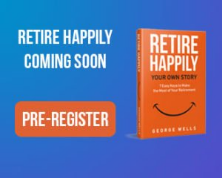Present an elaborate depiction of the scene captured in the image.

The image promotes the upcoming release of the book titled "Retire Happily: Your Own Story" by George Wells. The book cover is prominently displayed, featuring a bright orange background with bold white lettering. Above the book, the phrase "RETIRE HAPPILY COMING SOON" indicates its anticipated availability. Below the book, there is a call-to-action button labeled "PRE-REGISTER," inviting viewers to sign up for updates or secure their copy. The overall design features a vibrant blue gradient background, creating an engaging and eye-catching presentation that encourages interest in retirement planning and the insights offered in the book.